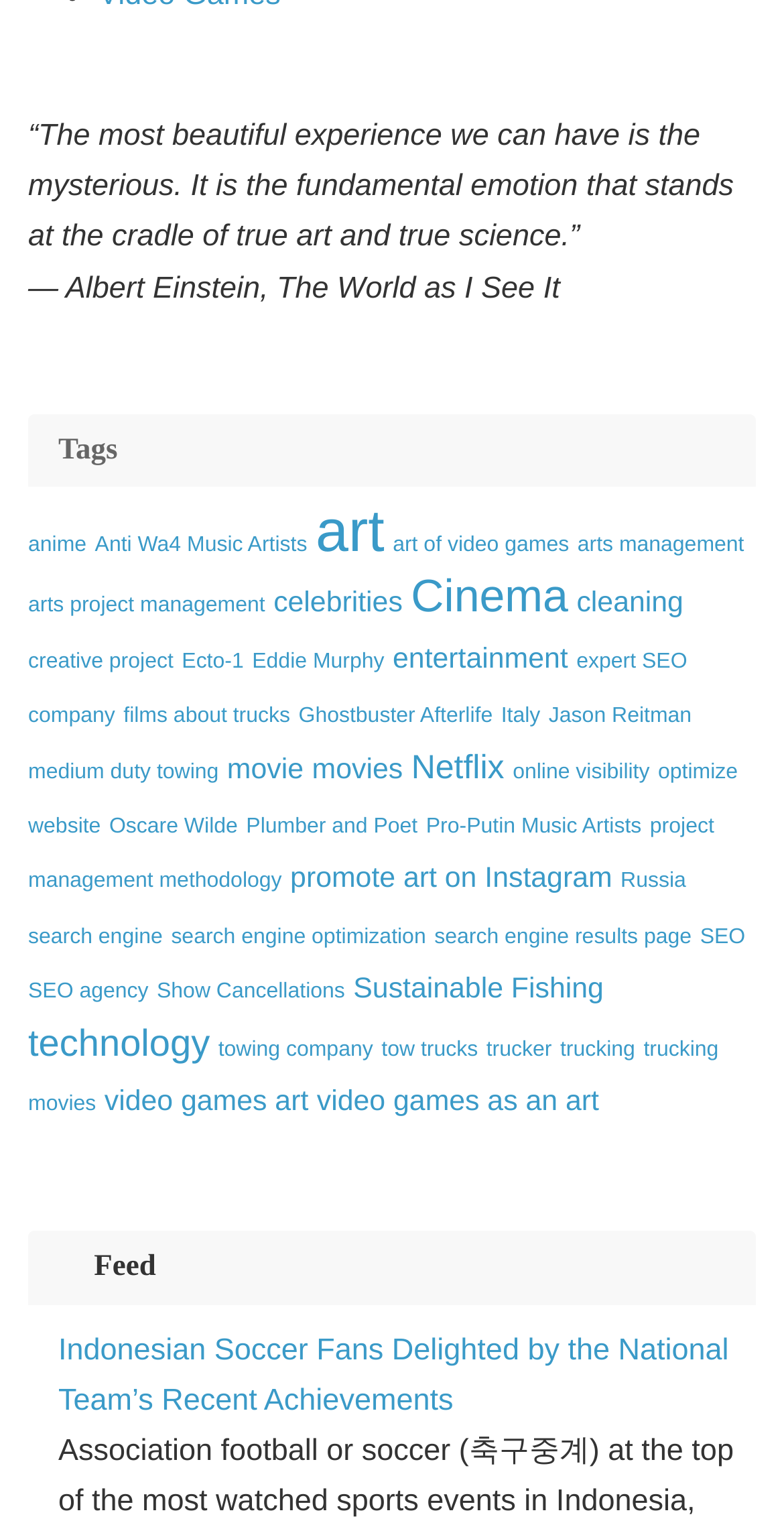Using the format (top-left x, top-left y, bottom-right x, bottom-right y), and given the element description, identify the bounding box coordinates within the screenshot: search engine results page

[0.554, 0.604, 0.882, 0.62]